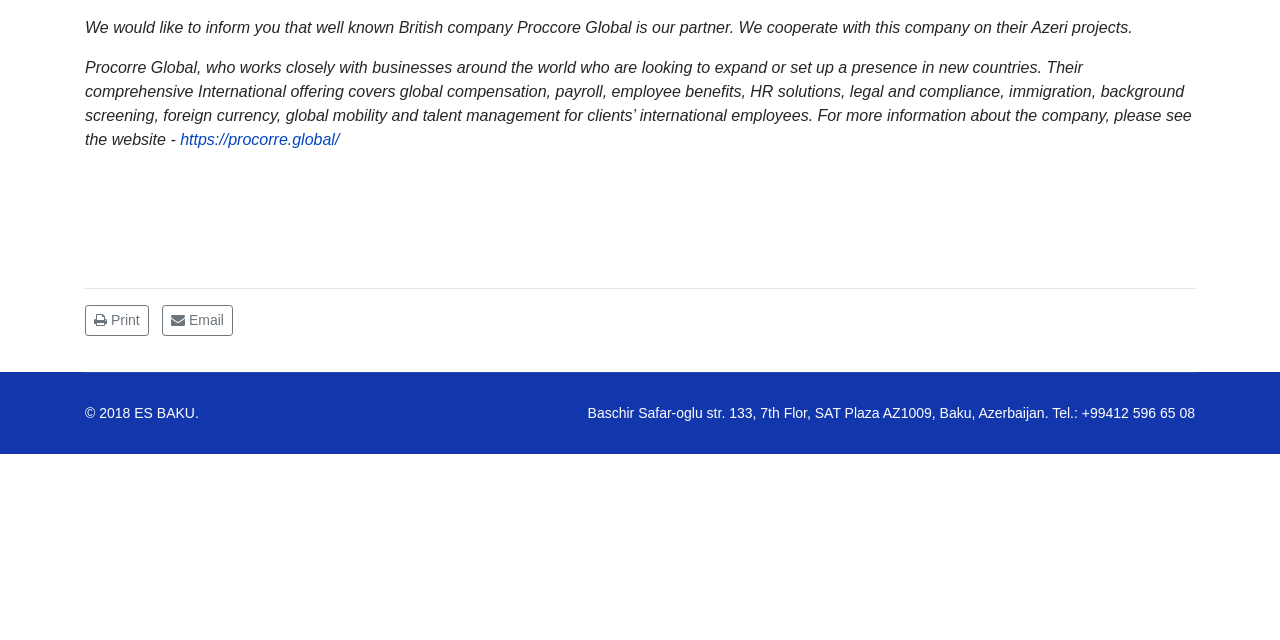Find the bounding box coordinates for the UI element whose description is: "https://procorre.global/". The coordinates should be four float numbers between 0 and 1, in the format [left, top, right, bottom].

[0.141, 0.205, 0.265, 0.232]